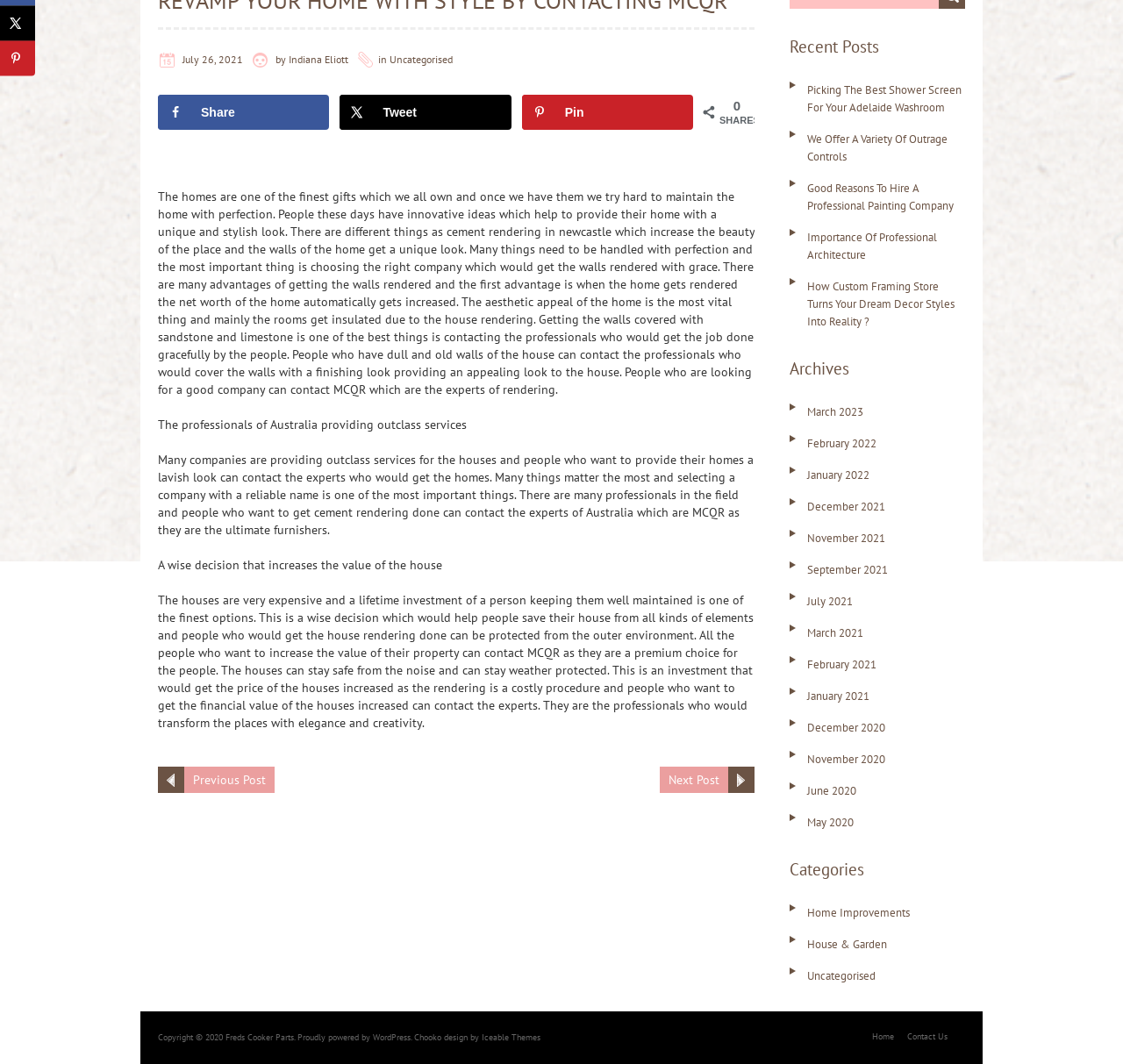Locate the bounding box of the UI element with the following description: "House & Garden".

[0.719, 0.88, 0.79, 0.894]